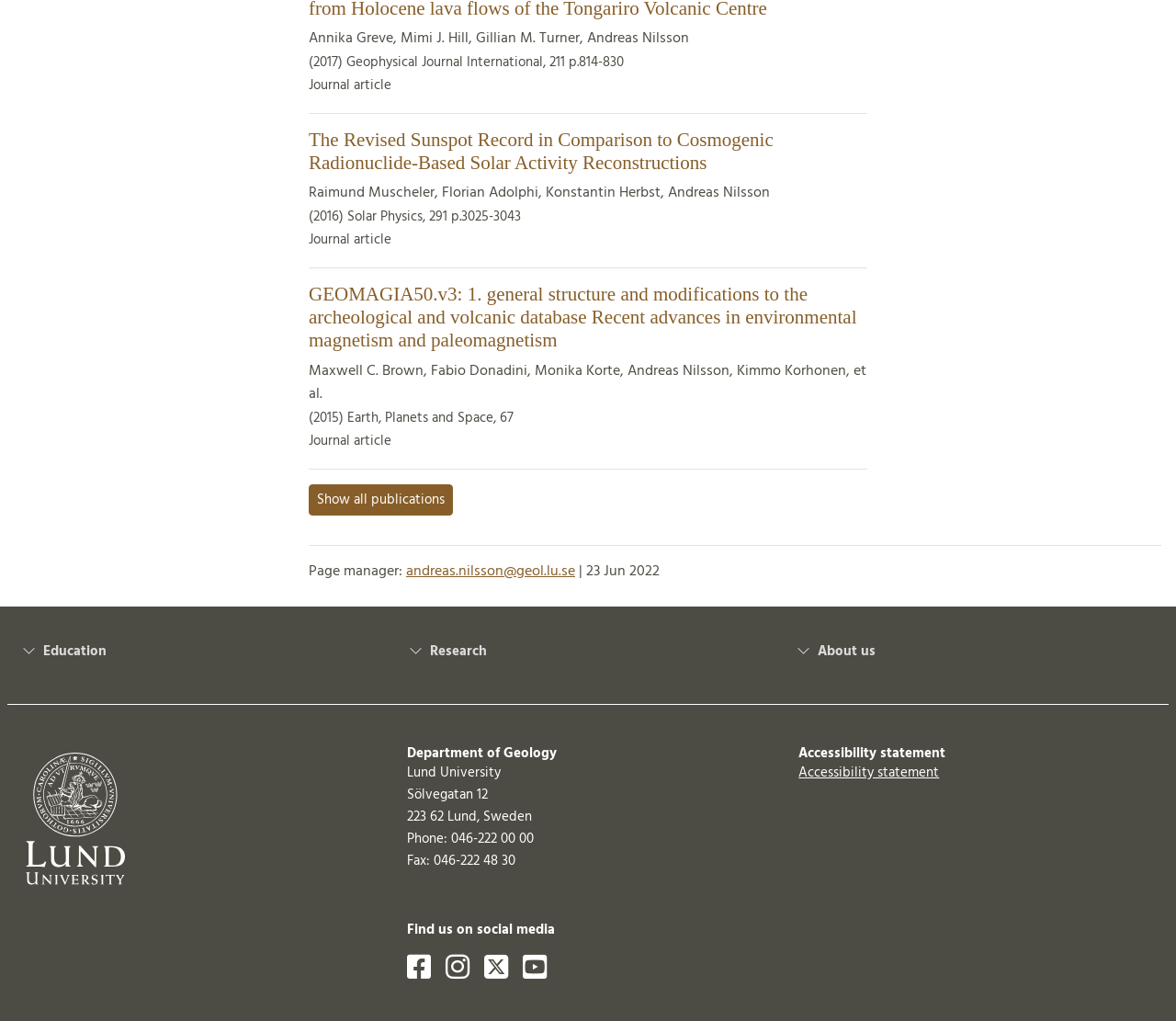What is the phone number of the department?
Analyze the screenshot and provide a detailed answer to the question.

I found the answer by looking at the static text element that says 'Phone: 046-222 00 00' located at the bottom of the page, below the address.